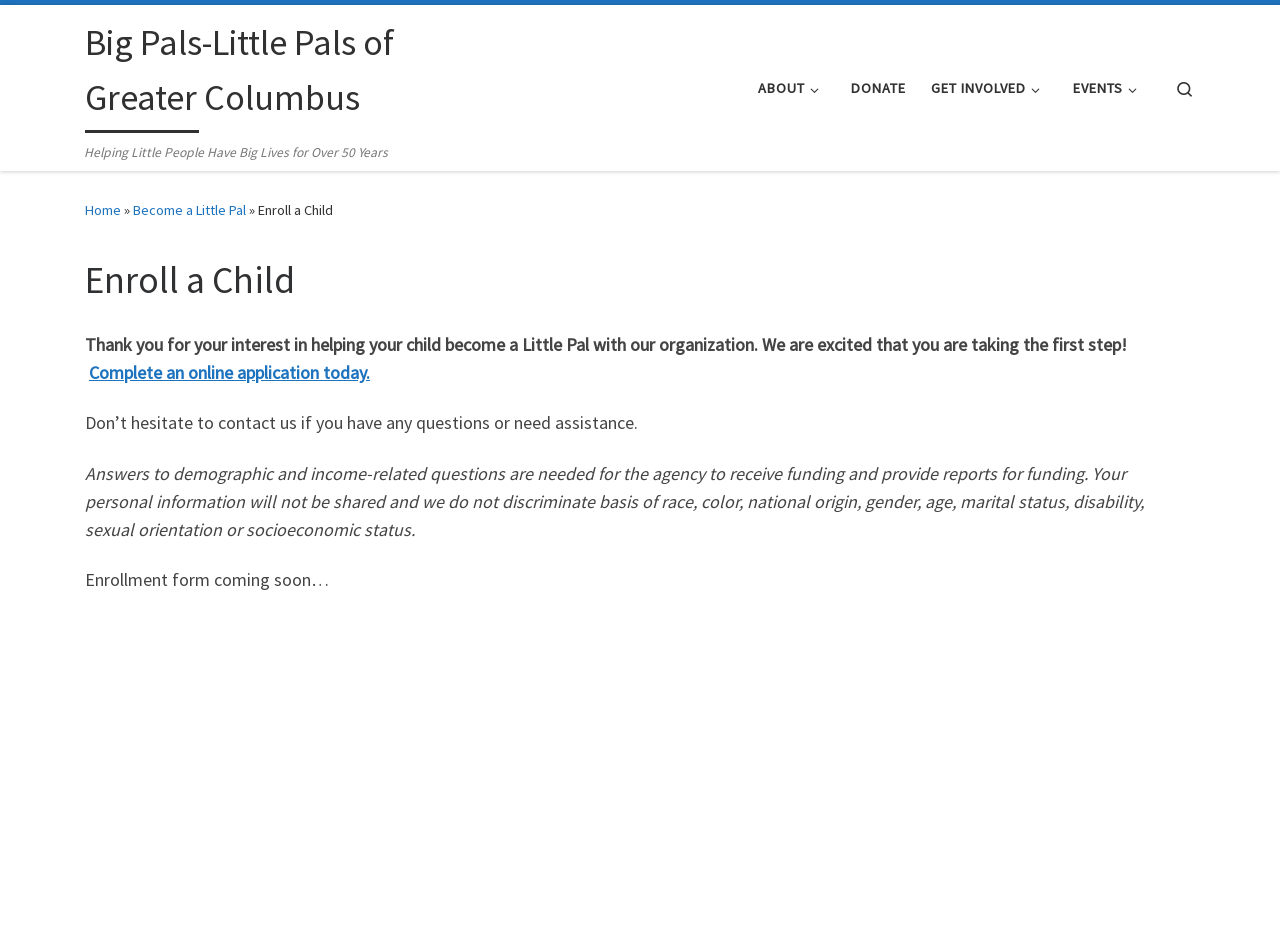Give a one-word or one-phrase response to the question: 
What is the first step to enroll a child?

Complete an online application